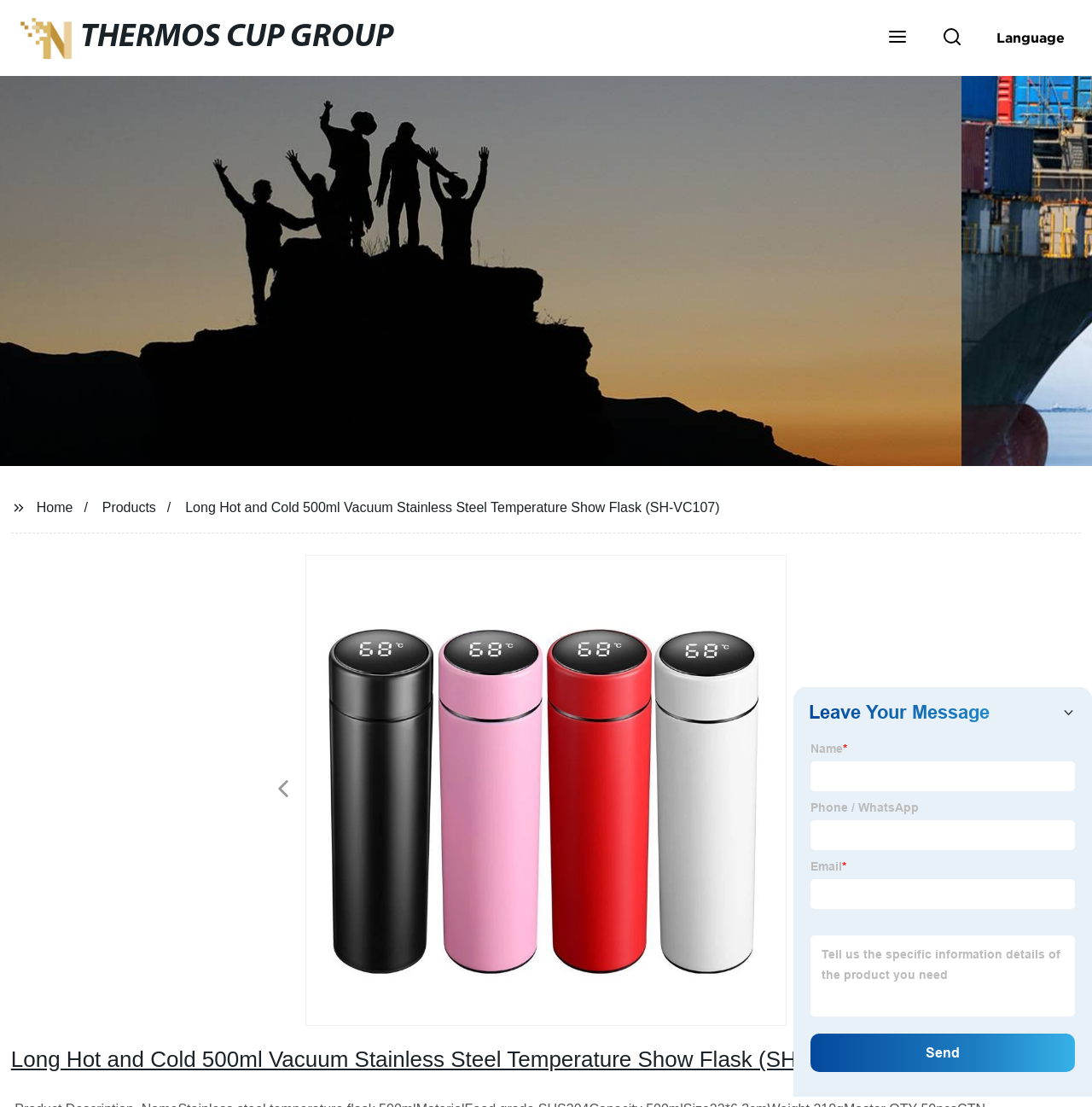What is the material of the flask?
Based on the content of the image, thoroughly explain and answer the question.

Based on the product description, the material of the flask is mentioned as Food grade SUS304, which is a type of stainless steel.